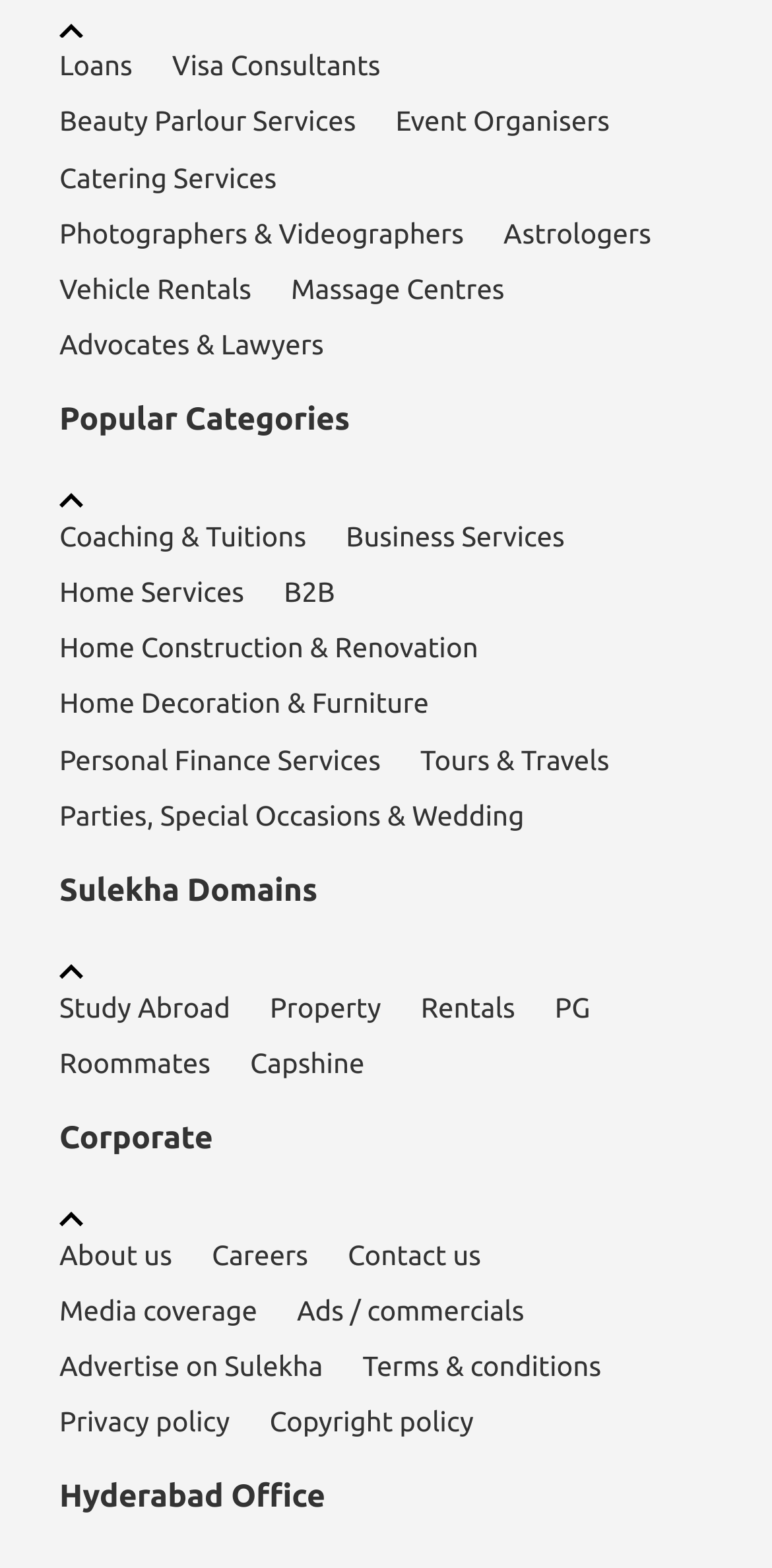Locate the bounding box coordinates of the clickable region necessary to complete the following instruction: "Learn about Sulekha Domains". Provide the coordinates in the format of four float numbers between 0 and 1, i.e., [left, top, right, bottom].

[0.077, 0.557, 0.411, 0.58]